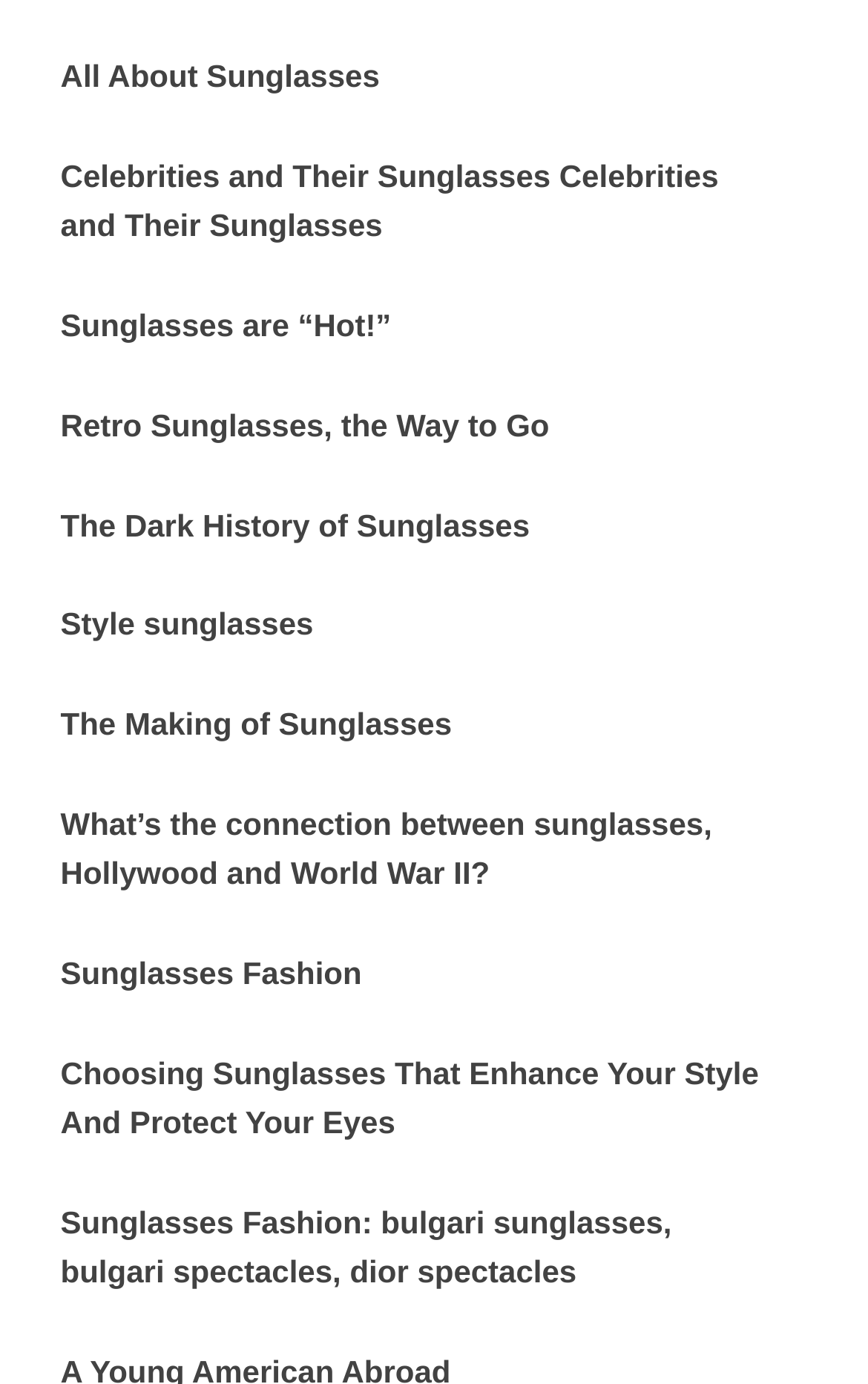Please determine the bounding box coordinates for the element with the description: "Sunglasses Fashion".

[0.041, 0.667, 0.959, 0.739]